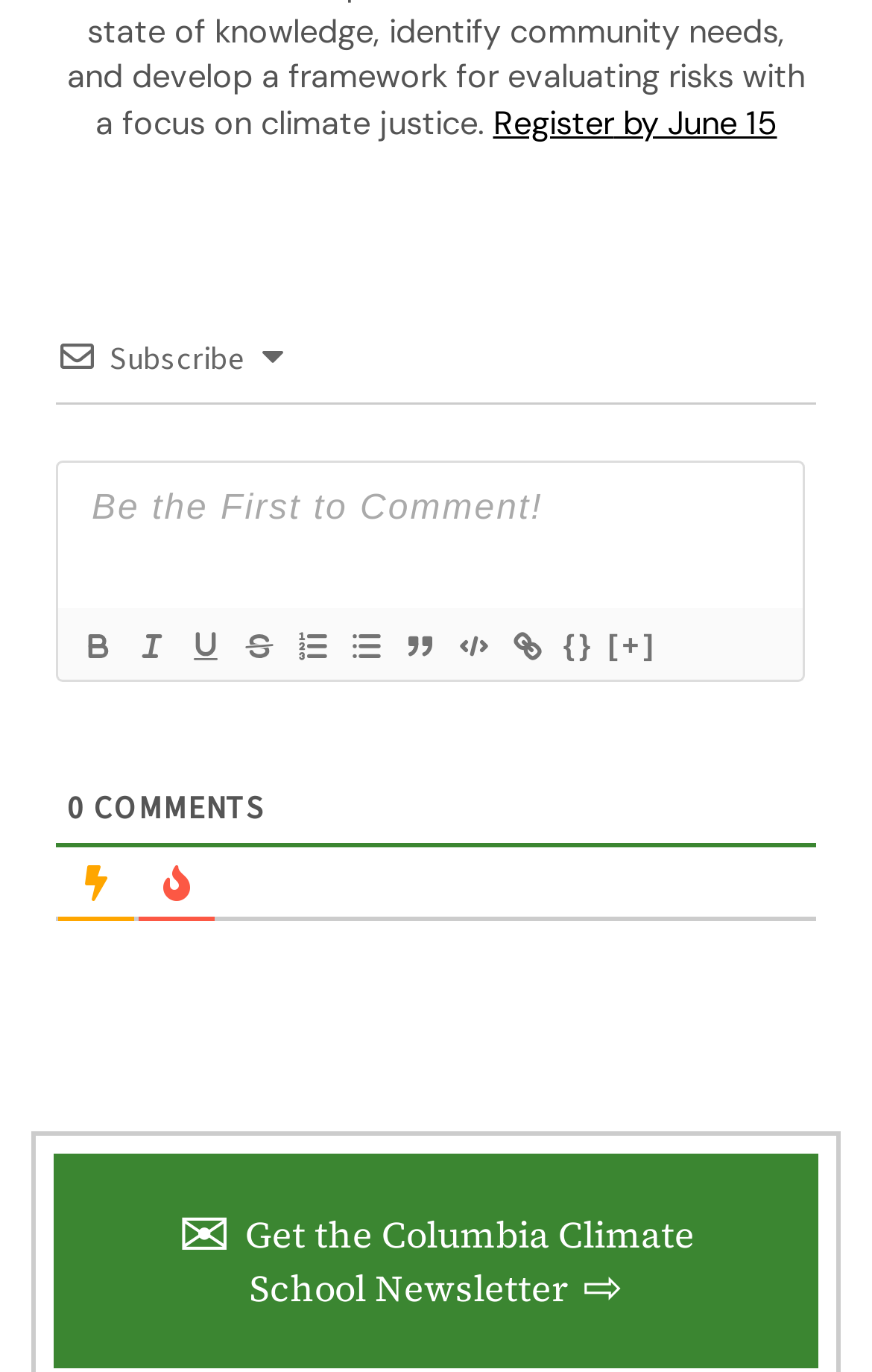For the element described, predict the bounding box coordinates as (top-left x, top-left y, bottom-right x, bottom-right y). All values should be between 0 and 1. Element description: parent_node: {} title="Code Block"

[0.51, 0.451, 0.572, 0.49]